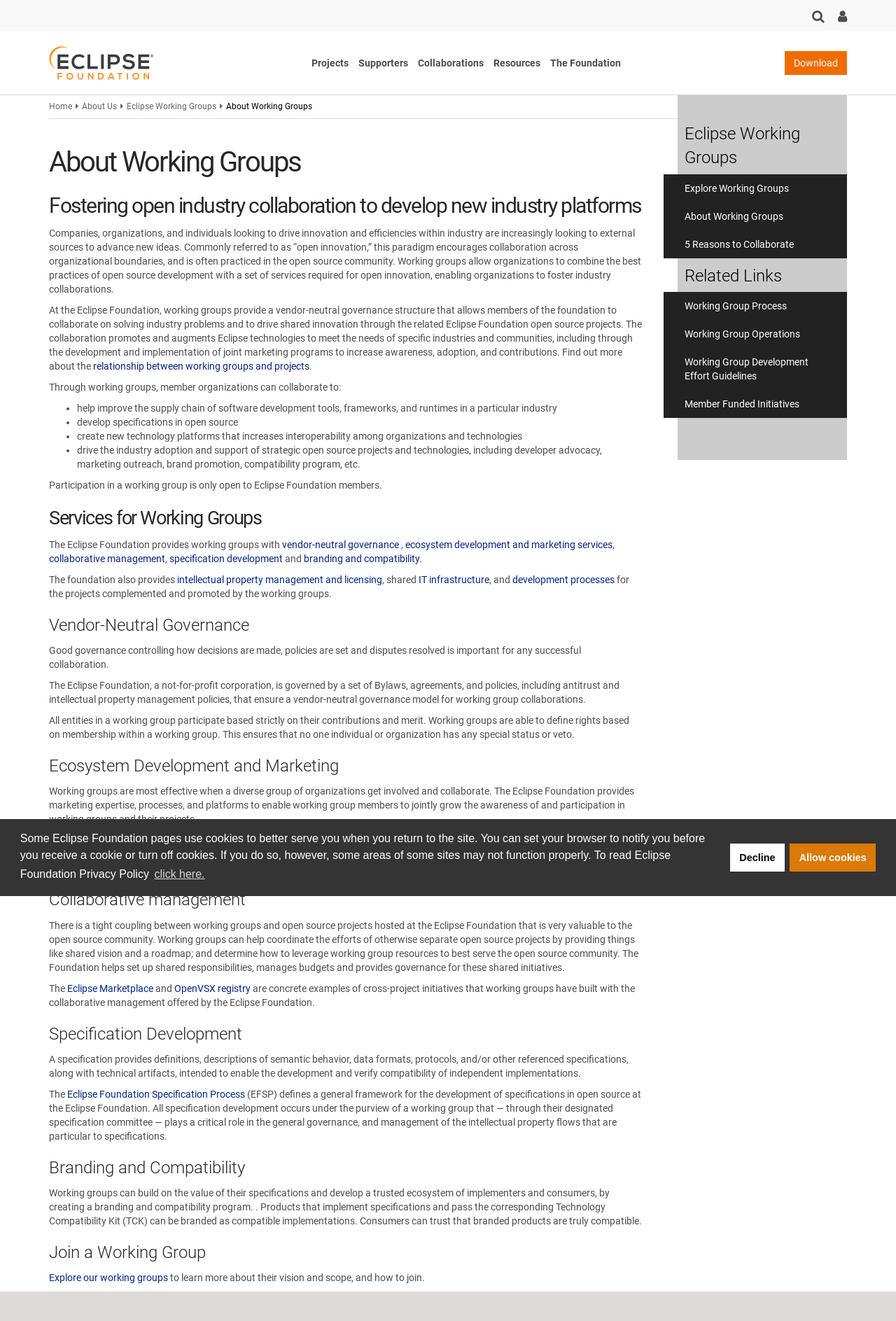Find the bounding box of the element with the following description: "About Us". The coordinates must be four float numbers between 0 and 1, formatted as [left, top, right, bottom].

[0.091, 0.077, 0.13, 0.084]